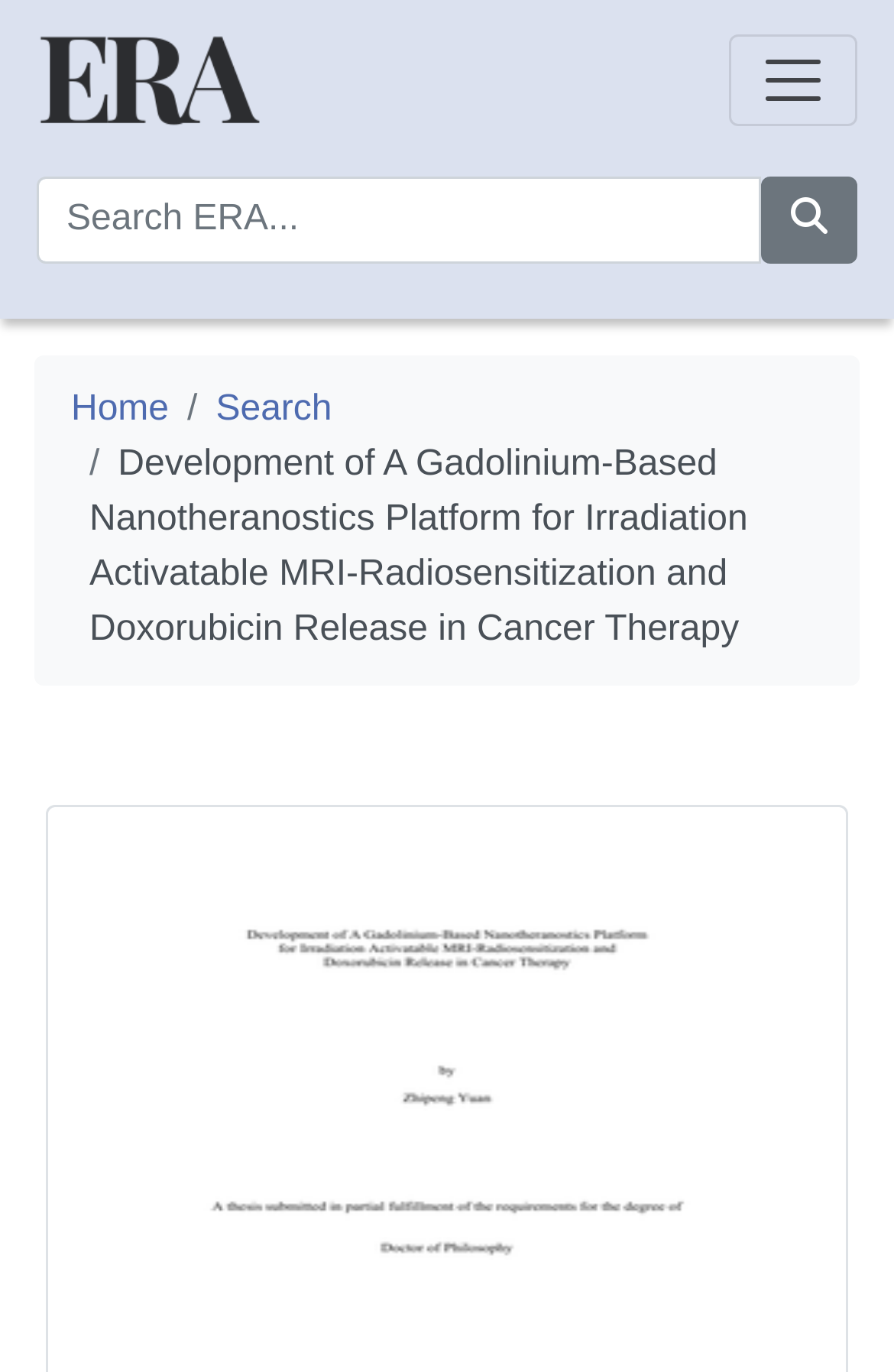What is the topic of the research described on this webpage?
Using the information from the image, give a concise answer in one word or a short phrase.

Nanotheranostics platform